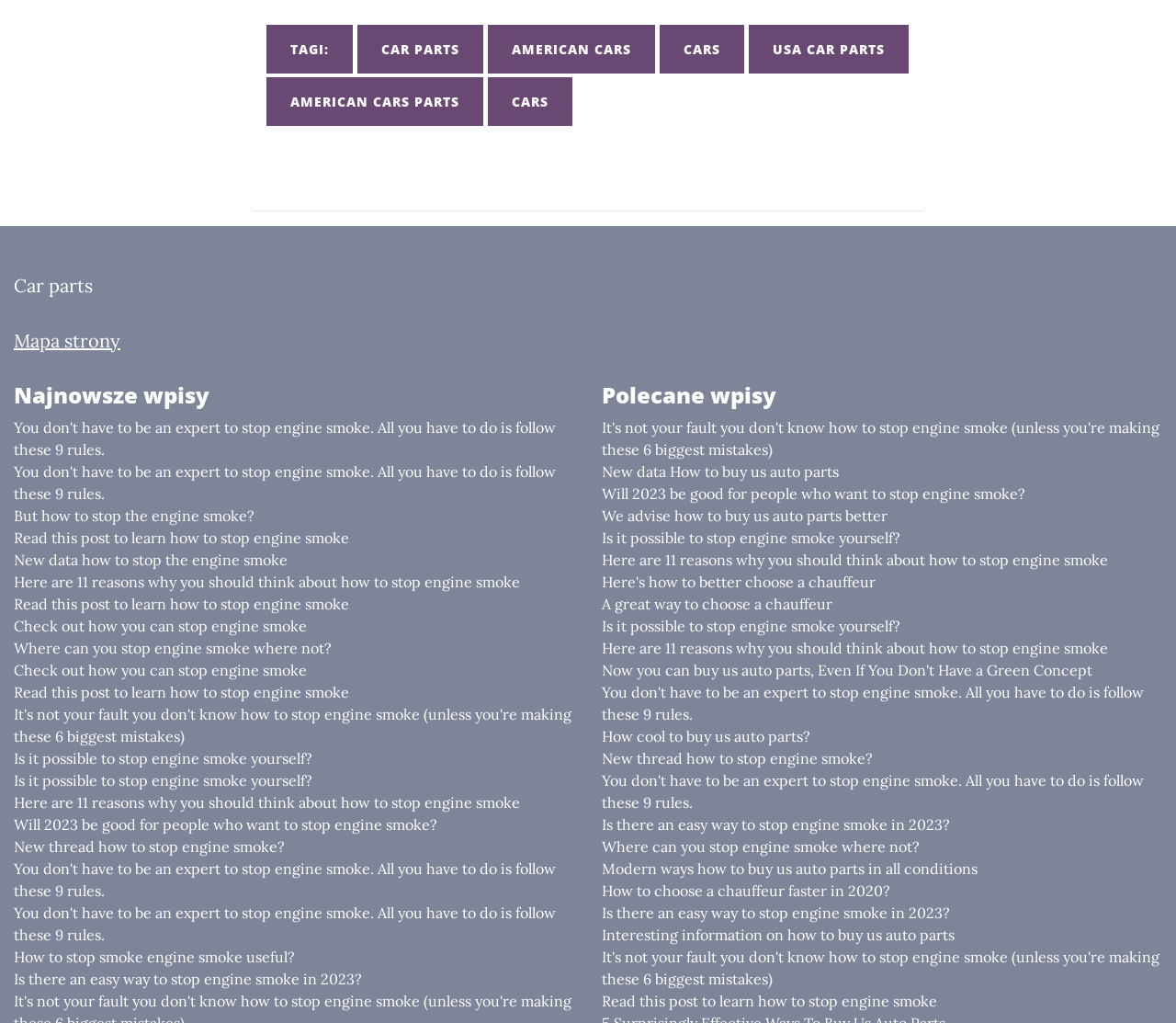Respond to the following question with a brief word or phrase:
What is the main topic of this webpage?

Car parts and engine smoke